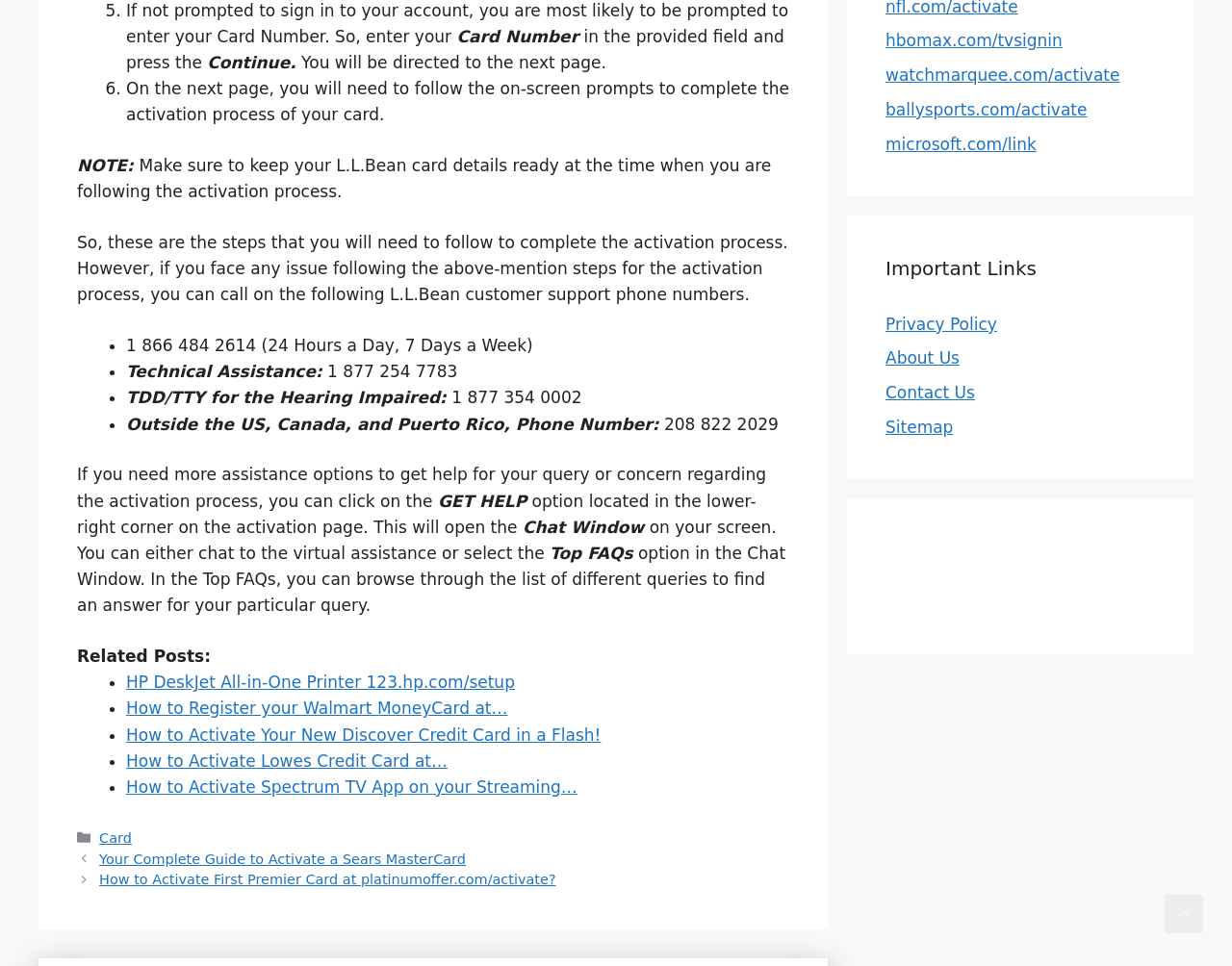Refer to the image and provide a thorough answer to this question:
What is the category of the webpage's content?

The webpage's content is categorized under 'Card', as indicated by the 'Categories' section in the footer of the webpage.